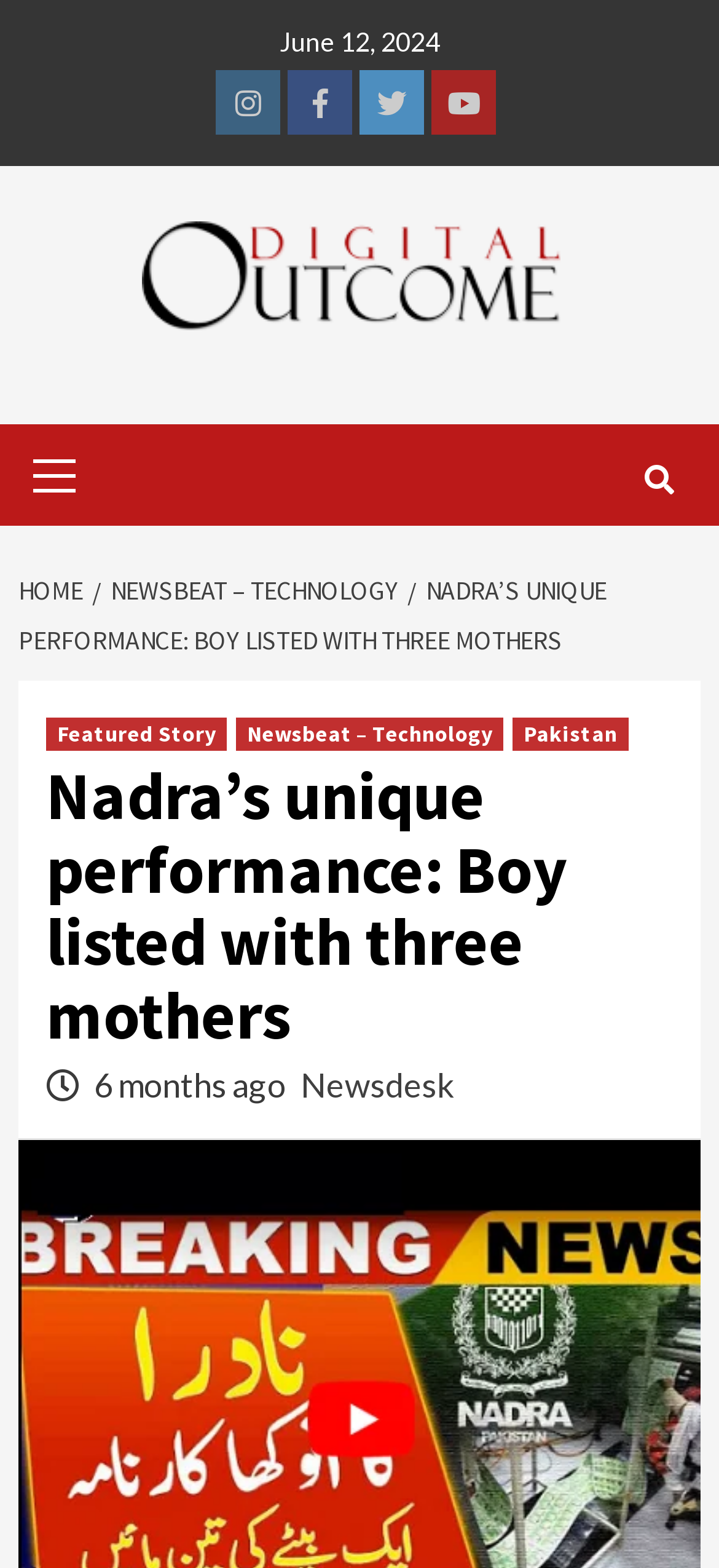Locate the bounding box coordinates of the element's region that should be clicked to carry out the following instruction: "Go to the Daily Outcome homepage". The coordinates need to be four float numbers between 0 and 1, i.e., [left, top, right, bottom].

[0.196, 0.141, 0.778, 0.211]